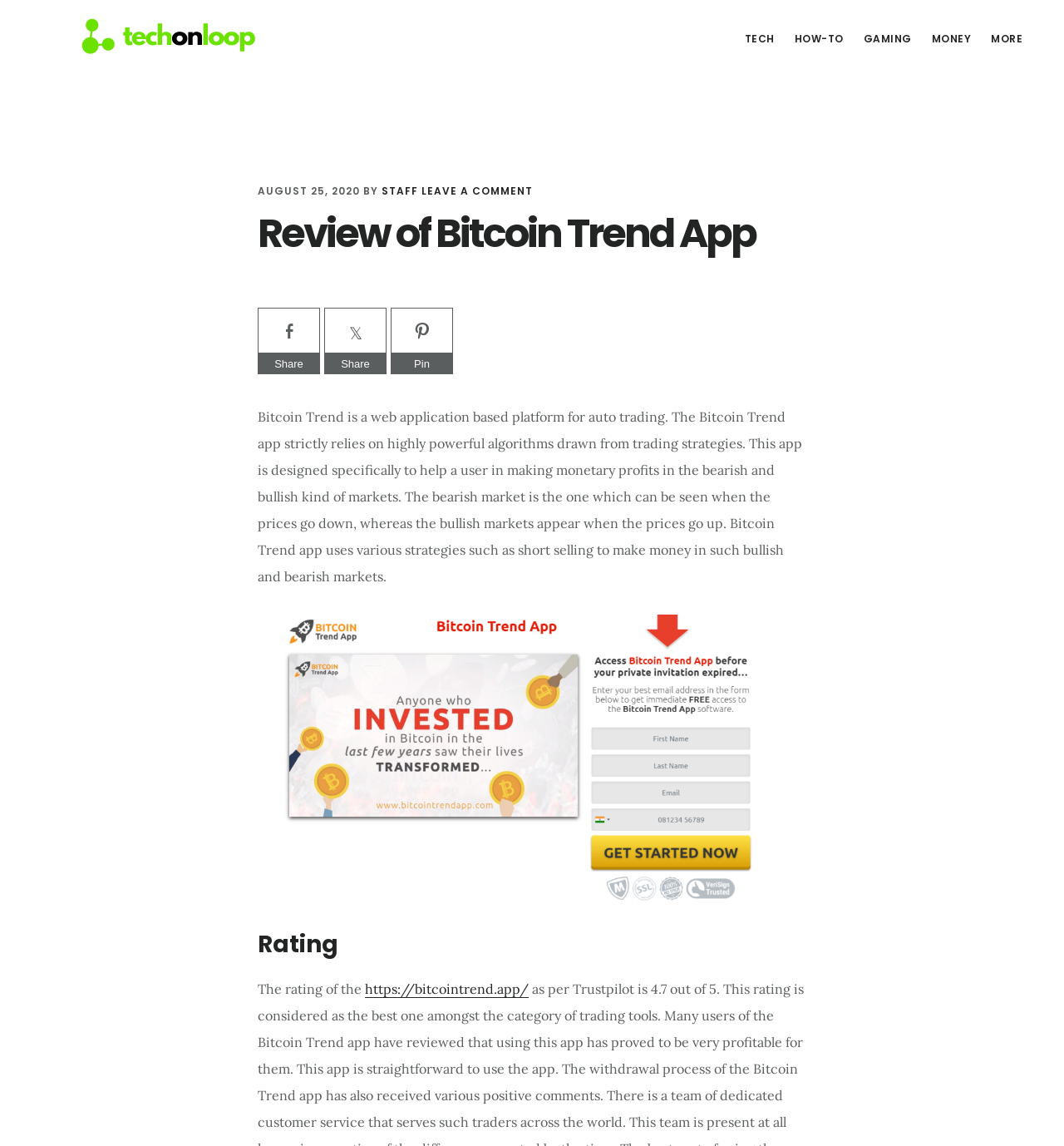Summarize the webpage comprehensively, mentioning all visible components.

The webpage is a review of the Bitcoin Trend App, with the title "Review of Bitcoin Trend App - Techonloop" at the top. Below the title, there are two links, "Skip to main content" and "Skip to footer", which are likely located at the top-left corner of the page. 

To the right of these links, there is a navigation menu with five links: "TECH", "HOW-TO", "GAMING", "MONEY", and "MORE". These links are horizontally aligned and take up a significant portion of the top section of the page.

Below the navigation menu, there is a header section that contains a time stamp "AUGUST 25, 2020", followed by the text "BY" and a link to "STAFF". There is also a link to "LEAVE A COMMENT" in this section. 

The main content of the page is divided into two sections. The first section has a heading "Review of Bitcoin Trend App" and contains a detailed description of the Bitcoin Trend app, which is a web application based platform for auto trading. The text explains that the app uses powerful algorithms to help users make monetary profits in both bearish and bullish markets.

To the right of this text, there are several social media links, including links to share on Facebook, Pinterest, and others. 

The second section of the main content has a heading "Rating" and contains a brief description of the rating of the Bitcoin Trend app, along with a link to the app's website.